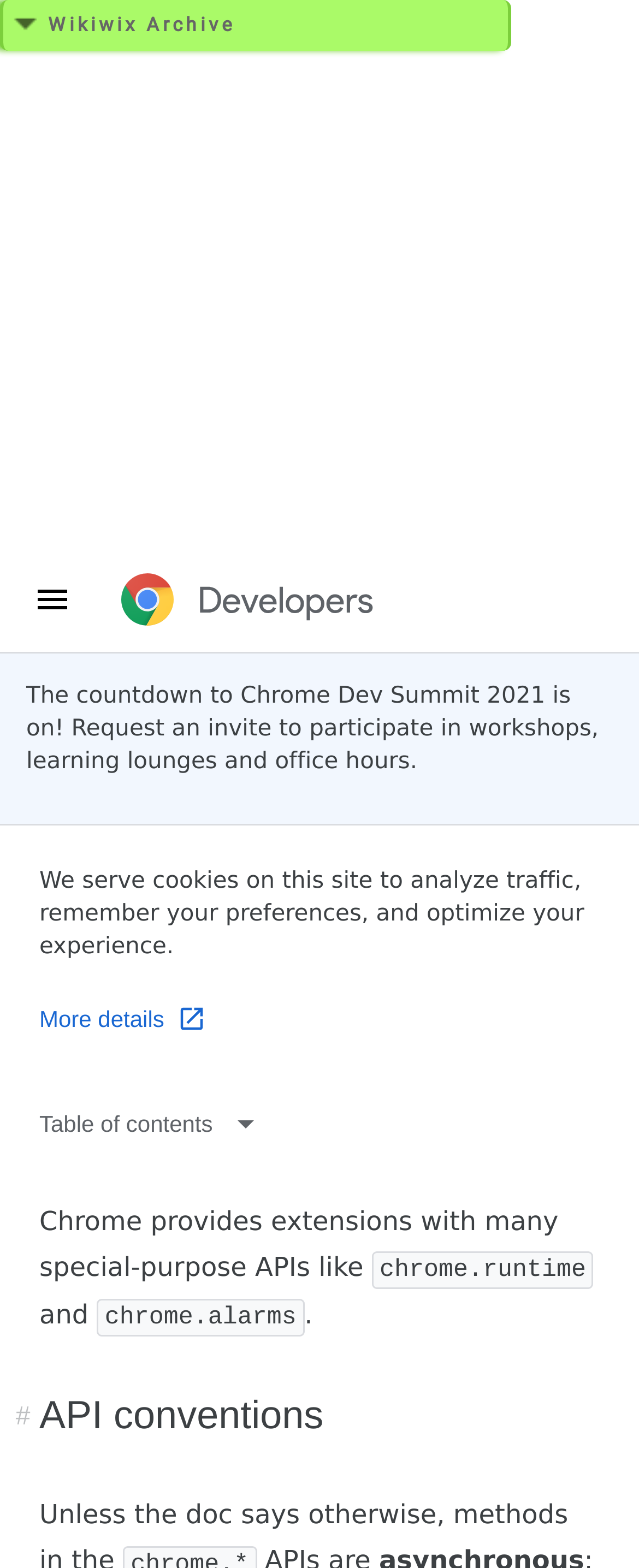Explain the webpage's layout and main content in detail.

The webpage is the Chrome Developers API Reference page. At the top left corner, there is a small image, and next to it, the text "Wikiwix Archive" is displayed. Below this, there is an advertisement iframe that spans the entire width of the page. 

A "Skip to content" link is located at the top right corner, followed by a search bar with a "menu" button. The search bar is quite wide, taking up most of the top right section of the page. Below the search bar, there is a link to "developer.chrome.com" and a promotional message about Chrome Dev Summit 2021, along with a "Request an invite" link and a "Dismiss" button.

The main content of the page is divided into sections. A navigation menu with breadcrumbs is located below the promotional message, with links to "Documentation" and "Extensions". The "API Reference" heading is displayed prominently below the navigation menu. 

A table of contents navigation menu is located below the "API Reference" heading, with a disclosure triangle that can be expanded. The table of contents menu is quite wide, taking up most of the page width. 

The main content of the page starts below the table of contents menu, with a paragraph of text describing the Chrome extensions APIs. There are several static text elements that list various API names, such as "chrome.runtime" and "chrome.alarms". 

A heading "# API conventions" is displayed below the API list, with a hidden link to the same anchor. 

At the bottom of the page, there is a message about cookies and a "More details" link with an external link icon. An "Ok, Got it" button is located next to the message.